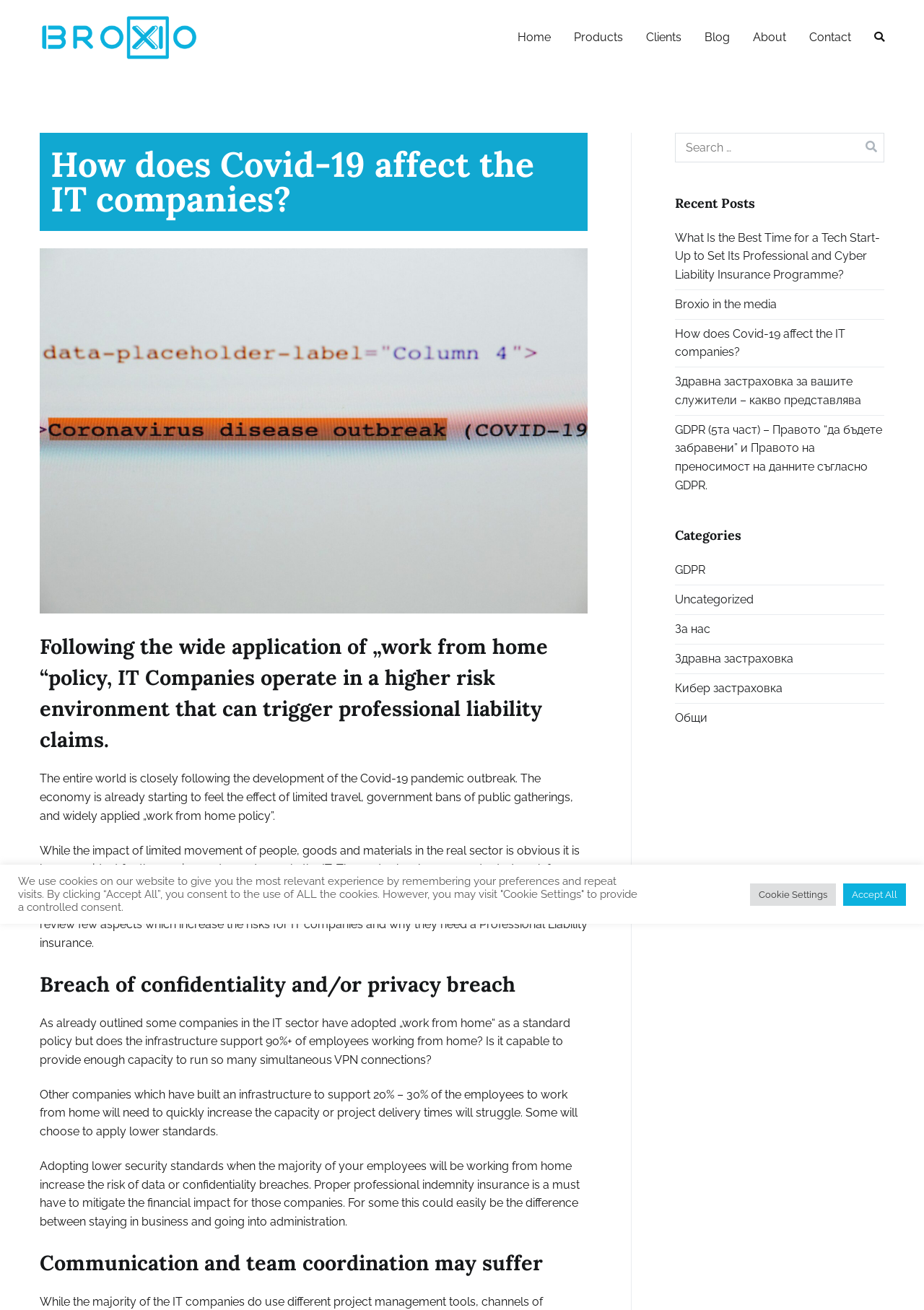Please identify the bounding box coordinates of the element on the webpage that should be clicked to follow this instruction: "Search for something". The bounding box coordinates should be given as four float numbers between 0 and 1, formatted as [left, top, right, bottom].

None